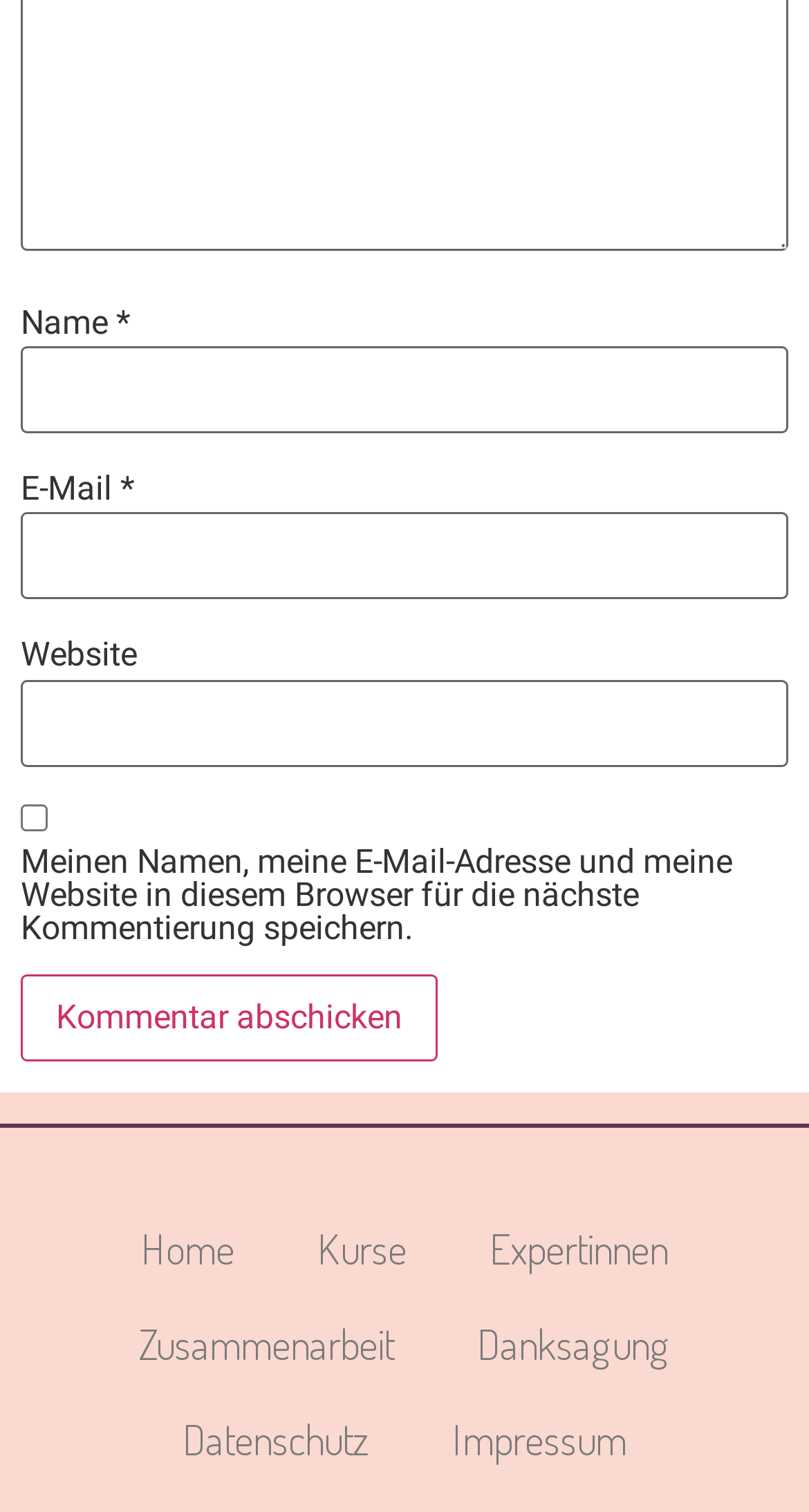How many links are there at the bottom of the page? Examine the screenshot and reply using just one word or a brief phrase.

7